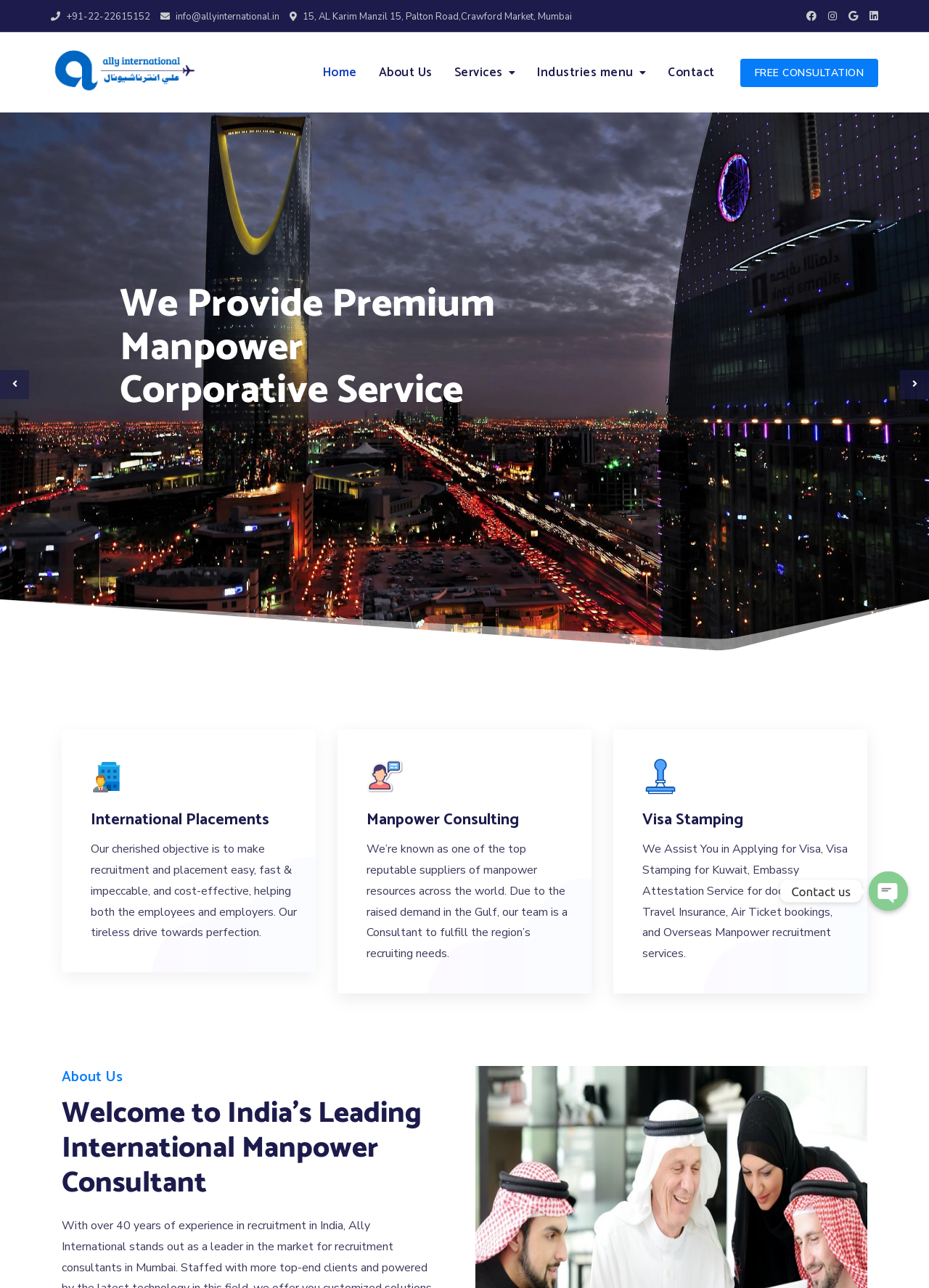What is the phone number of Ally International?
Please answer using one word or phrase, based on the screenshot.

+91-22-22615152